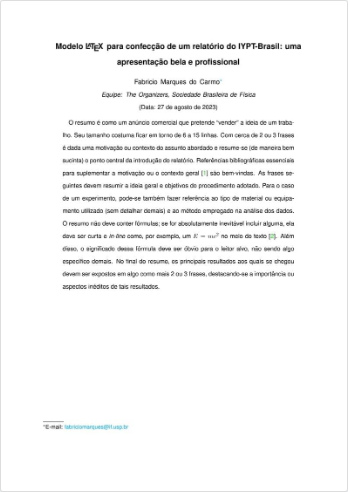Refer to the screenshot and give an in-depth answer to this question: Who is the author of the LaTeX template?

The author's name is credited below the title, along with associated organizations, providing acknowledgement and accountability for the template's creation.